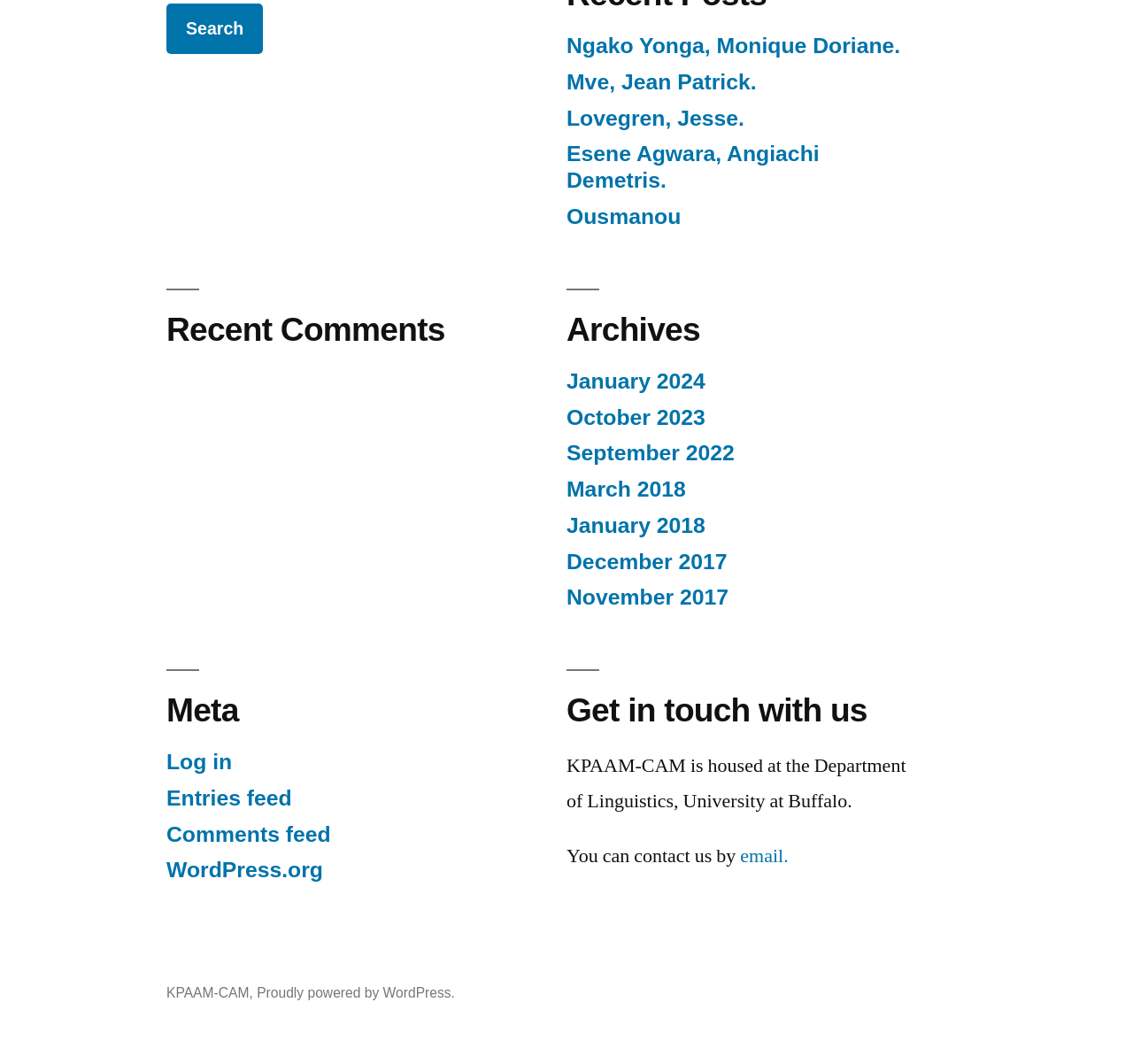Determine the bounding box coordinates for the clickable element to execute this instruction: "Search". Provide the coordinates as four float numbers between 0 and 1, i.e., [left, top, right, bottom].

[0.147, 0.004, 0.232, 0.051]